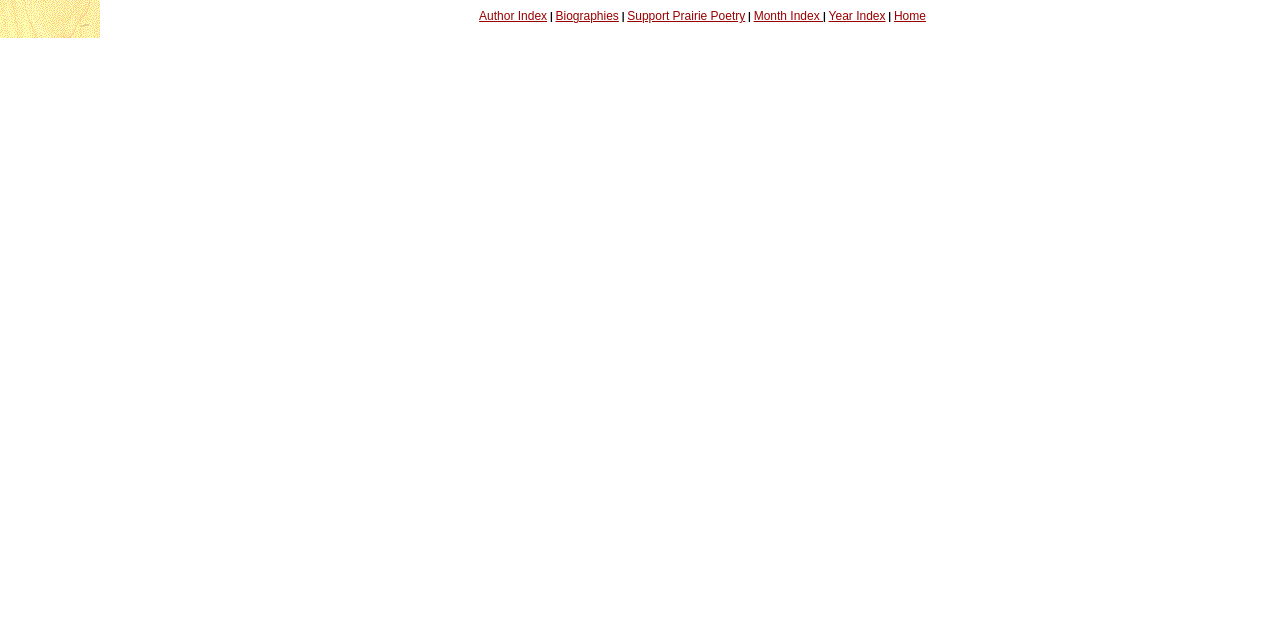Given the element description, predict the bounding box coordinates in the format (top-left x, top-left y, bottom-right x, bottom-right y), using floating point numbers between 0 and 1: Author Index

[0.374, 0.014, 0.427, 0.036]